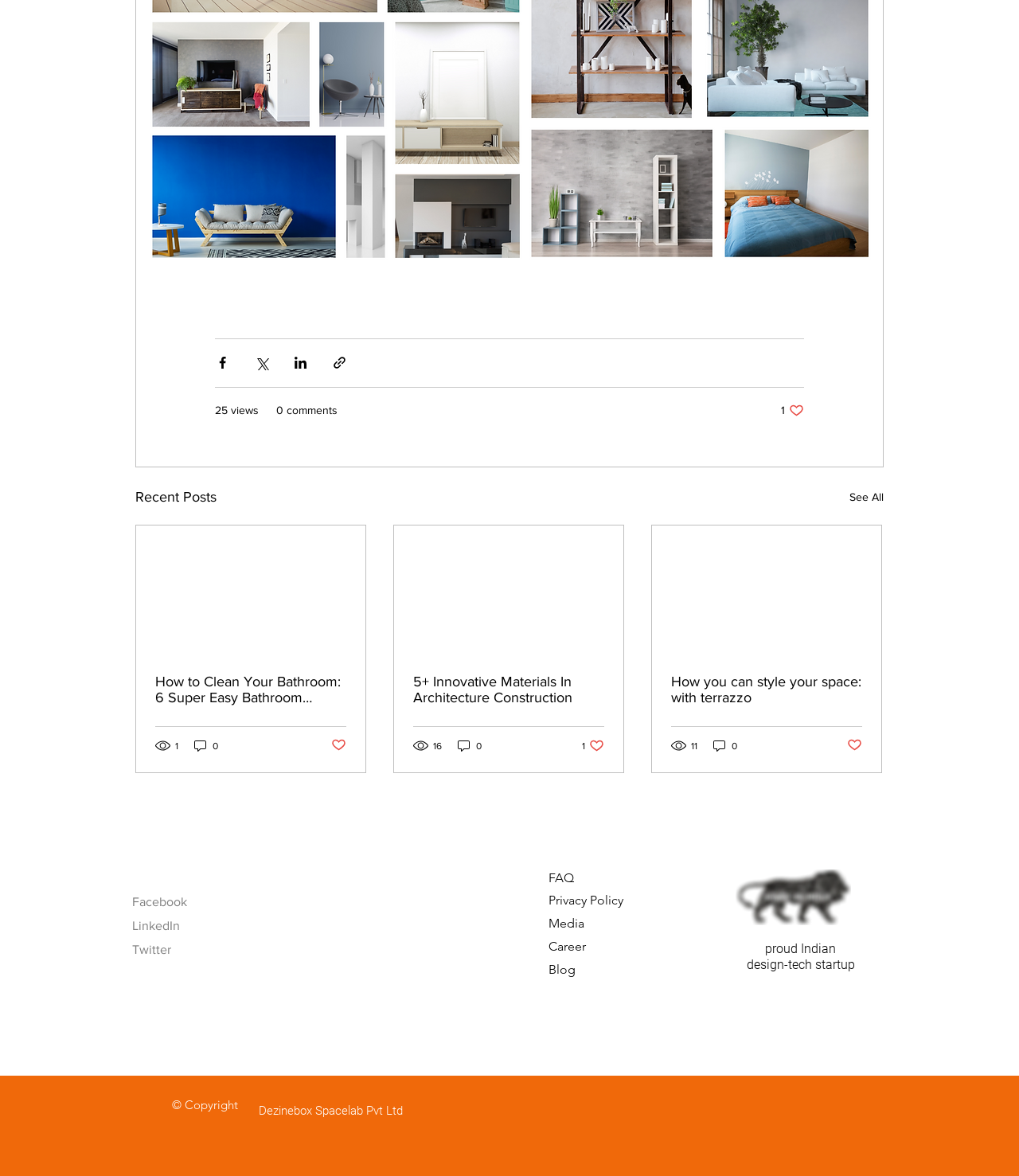Locate the bounding box of the UI element described in the following text: "16".

[0.405, 0.628, 0.435, 0.641]